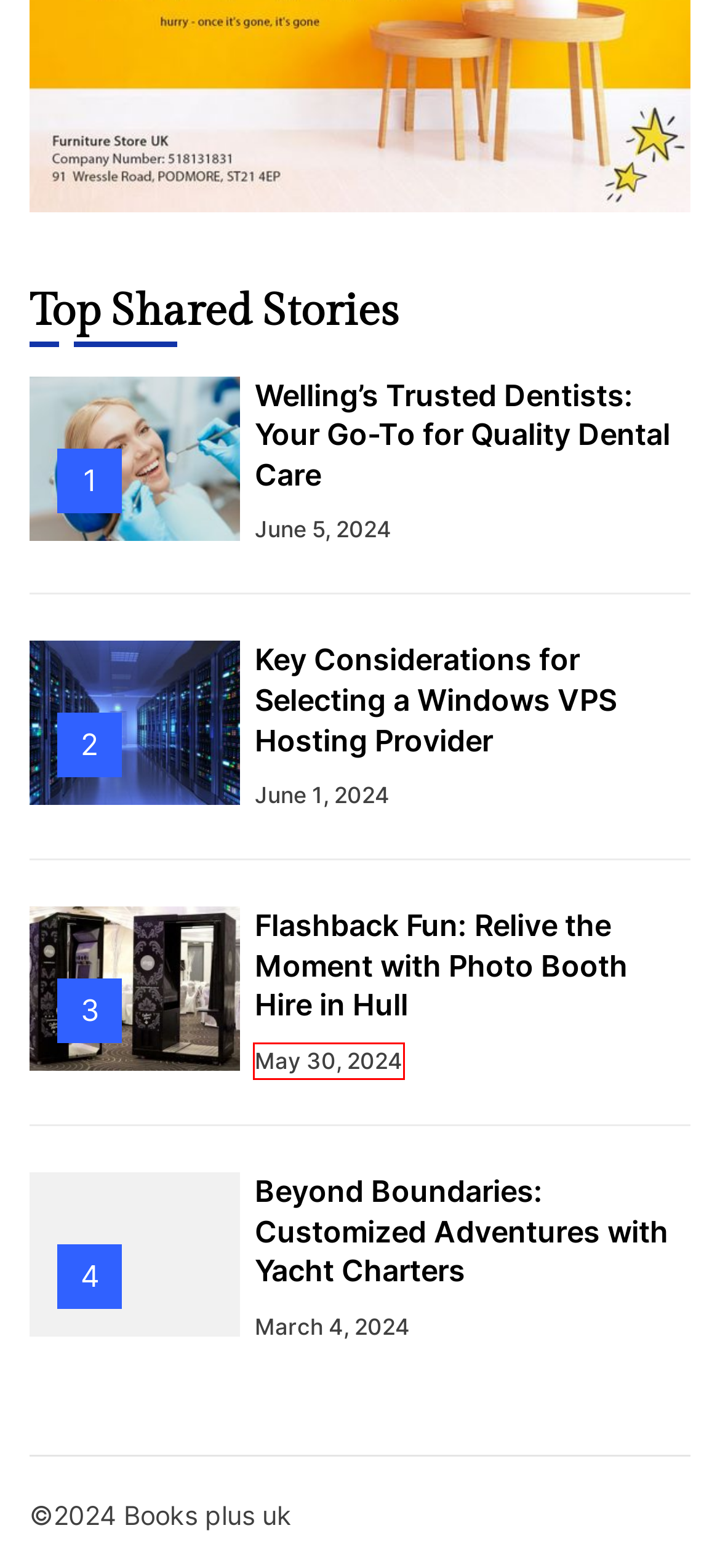Examine the screenshot of a webpage featuring a red bounding box and identify the best matching webpage description for the new page that results from clicking the element within the box. Here are the options:
A. June 1, 2024 – Books plus uk
B. Welling’s Trusted Dentists: Your Go-To for Quality Dental Care – Books plus uk
C. Beyond Boundaries: Customized Adventures with Yacht Charters – Books plus uk
D. June 5, 2024 – Books plus uk
E. March 4, 2024 – Books plus uk
F. May 30, 2024 – Books plus uk
G. Flashback Fun: Relive the Moment with Photo Booth Hire in Hull – Books plus uk
H. Key Considerations for Selecting a Windows VPS Hosting Provider – Books plus uk

F